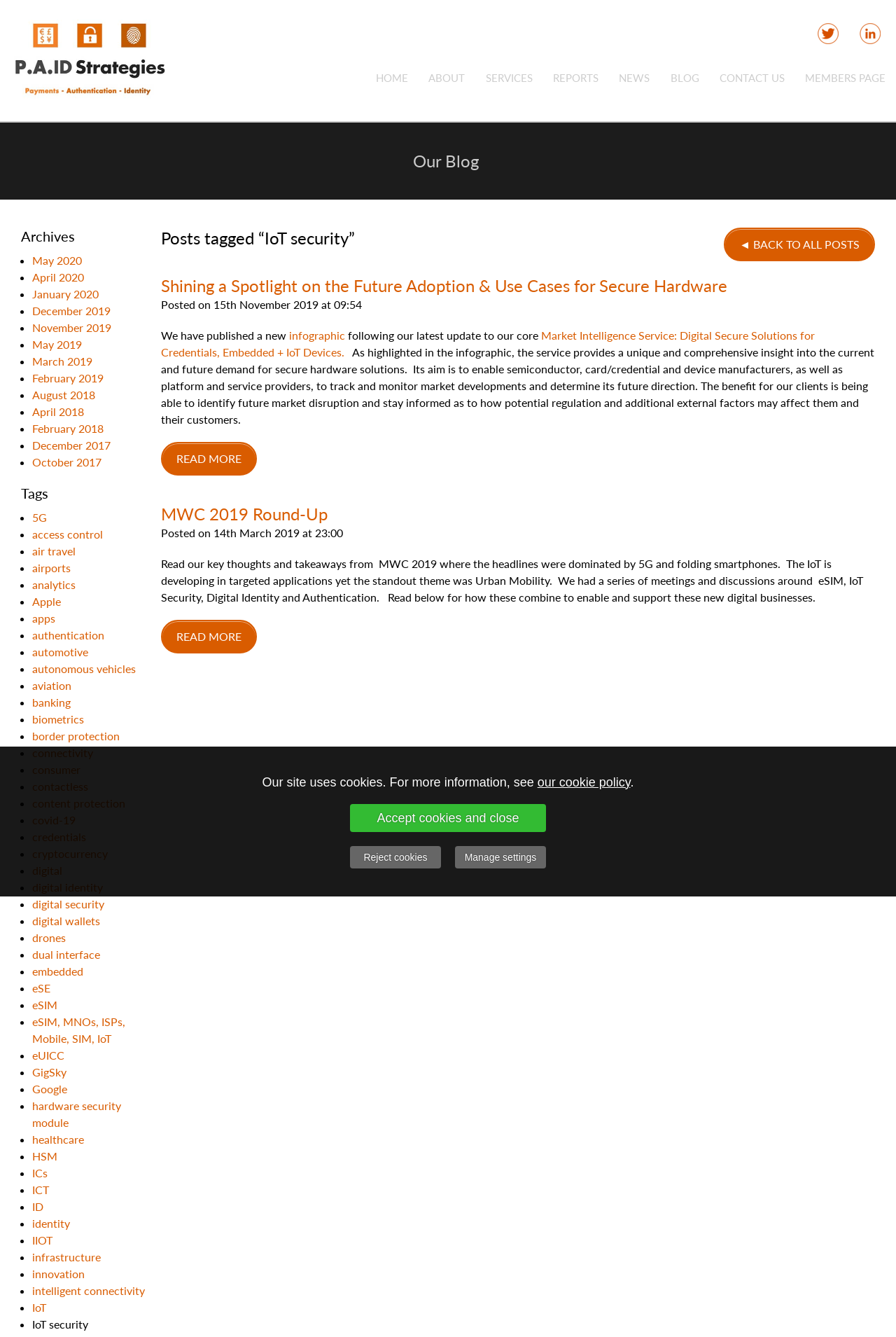Please give a short response to the question using one word or a phrase:
What is the date of the second article?

14th March 2019